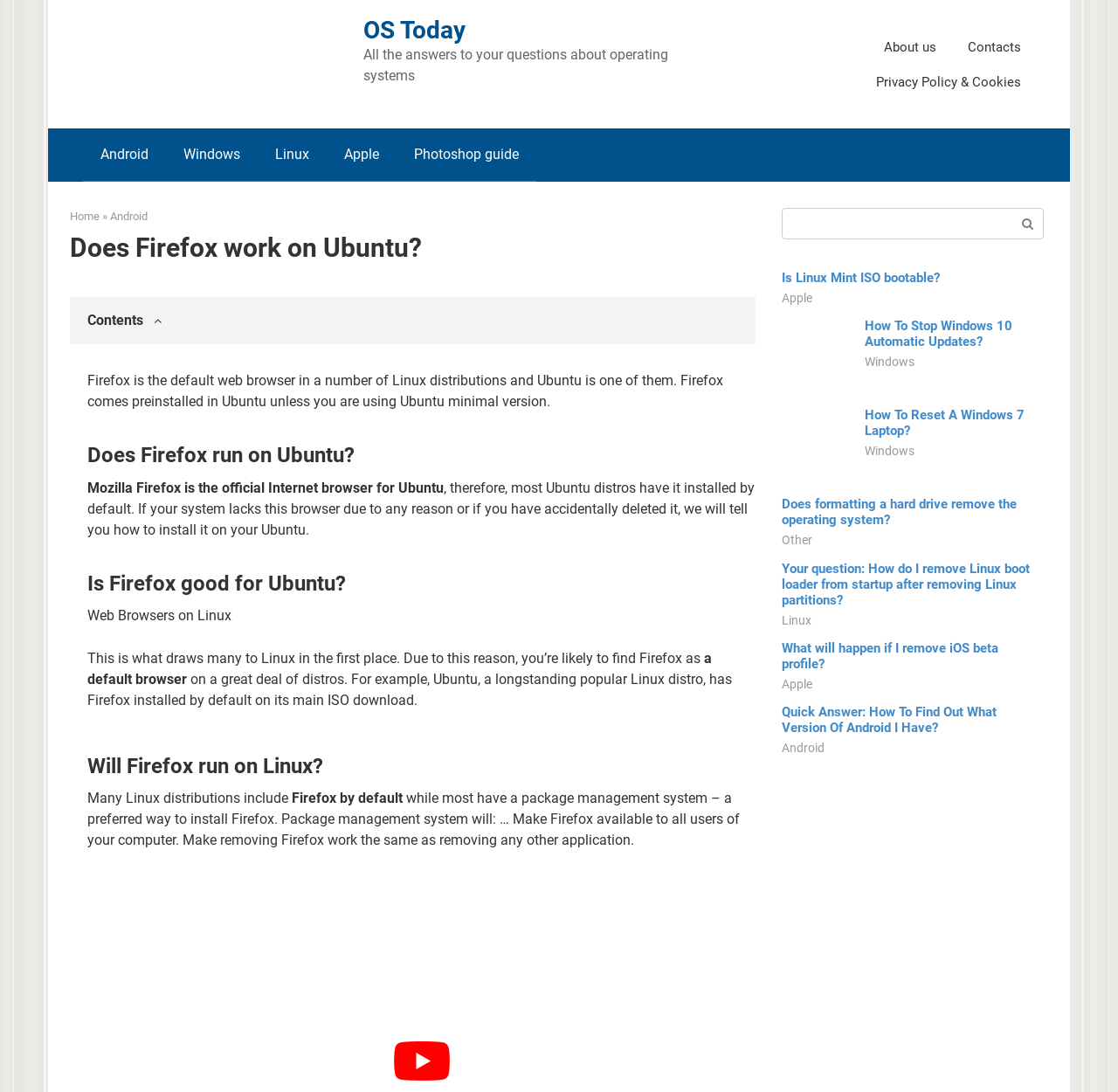Select the bounding box coordinates of the element I need to click to carry out the following instruction: "Search for something".

[0.699, 0.19, 0.934, 0.219]